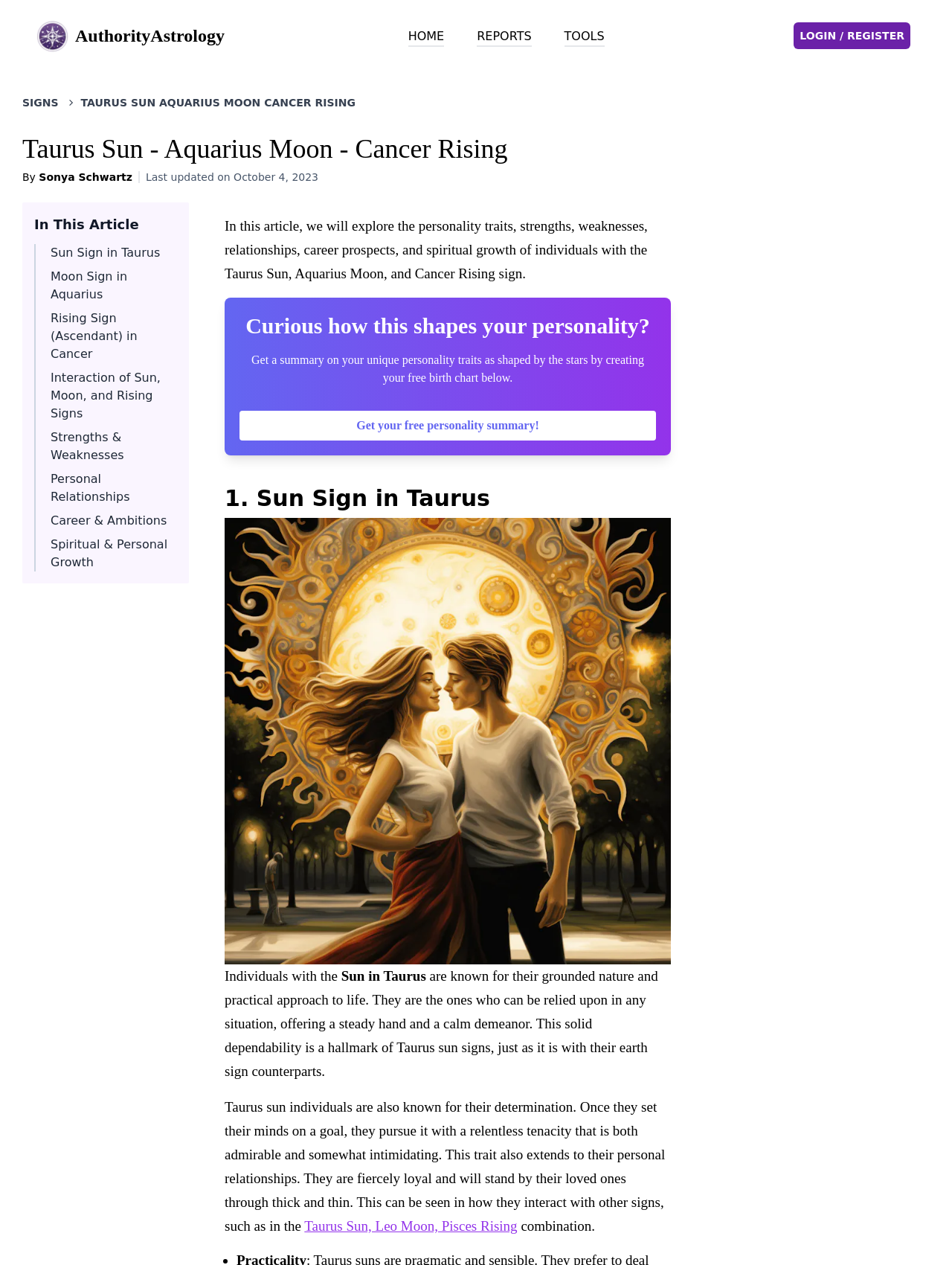What is the last updated date of this article?
Please respond to the question thoroughly and include all relevant details.

The last updated date of this article is mentioned in the section 'Taurus Sun - Aquarius Moon - Cancer Rising' where it says 'Last updated on October 4, 2023'.